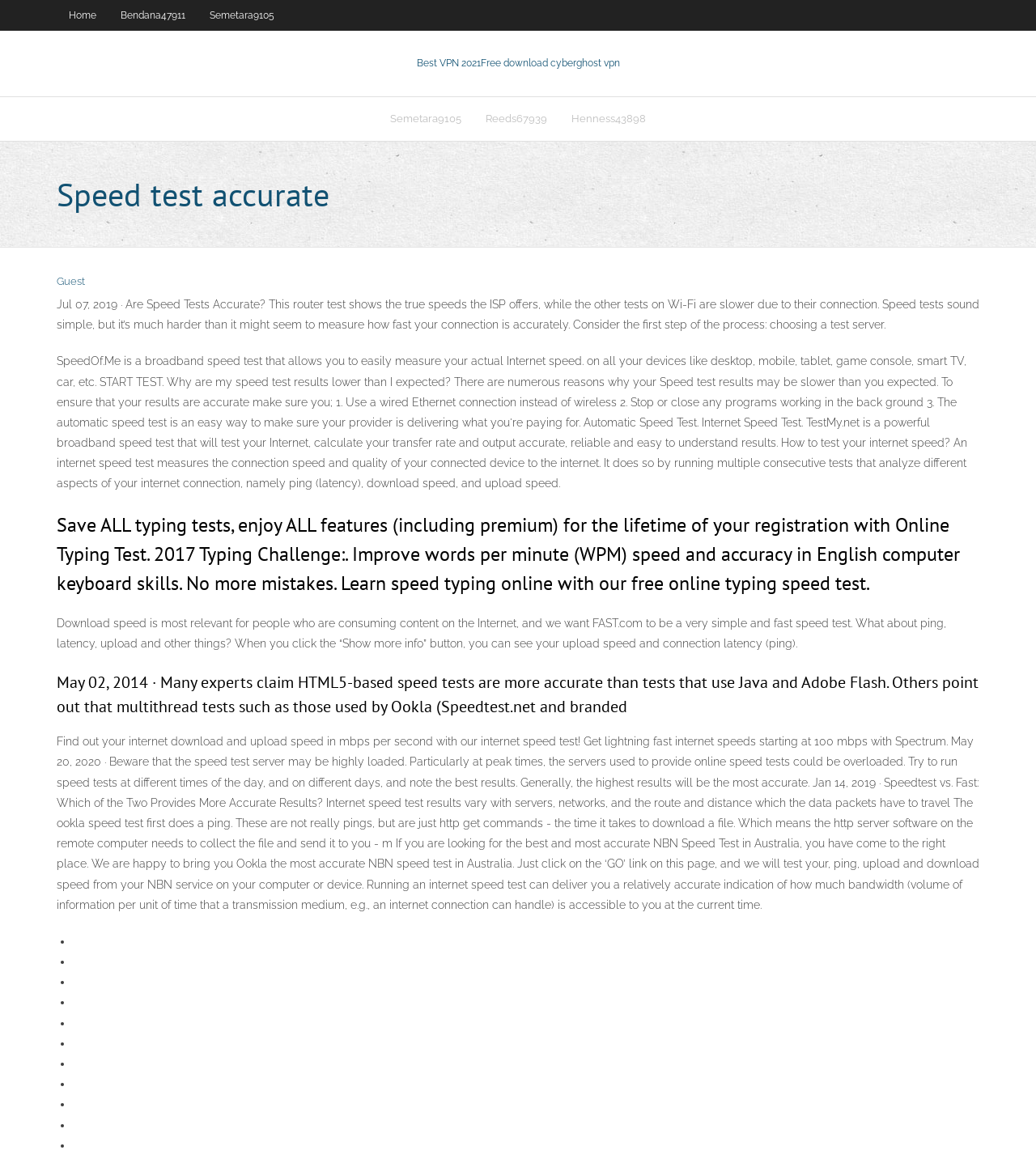Respond with a single word or short phrase to the following question: 
What is the purpose of this webpage?

Speed test